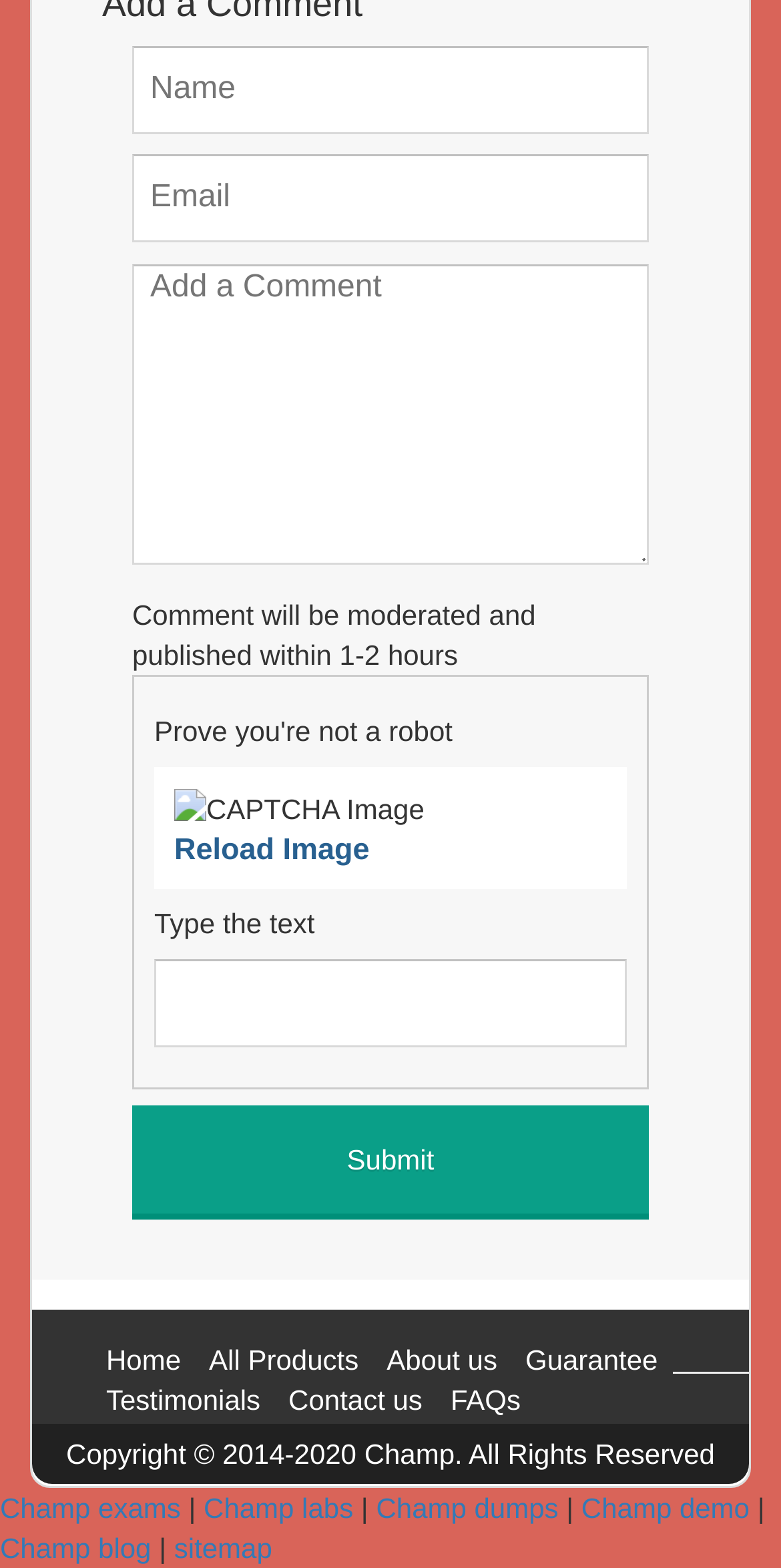Please determine the bounding box coordinates of the element to click in order to execute the following instruction: "Go to the home page". The coordinates should be four float numbers between 0 and 1, specified as [left, top, right, bottom].

[0.136, 0.857, 0.232, 0.878]